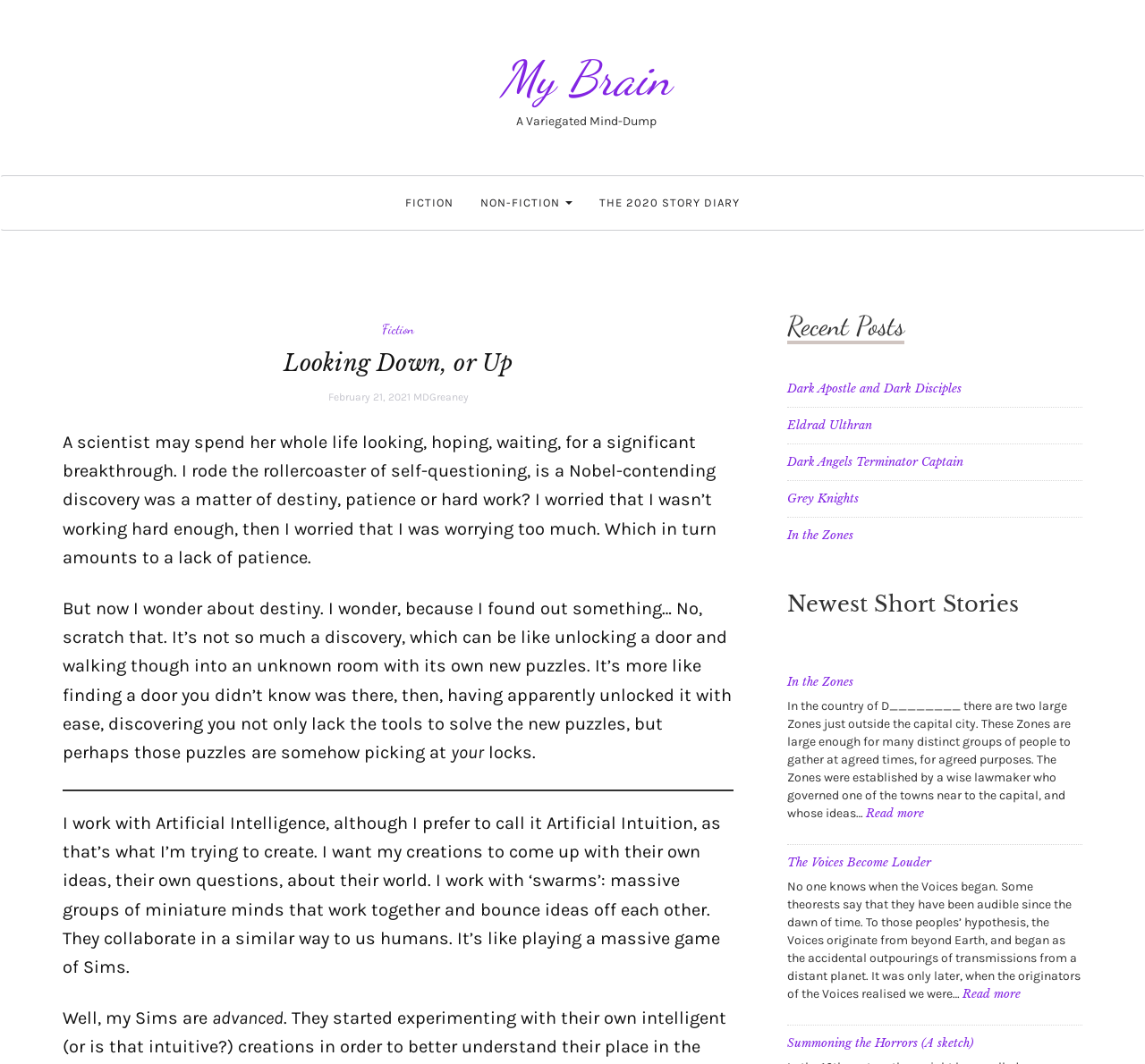Please find the bounding box coordinates for the clickable element needed to perform this instruction: "View the 'Dark Apostle and Dark Disciples' post".

[0.688, 0.358, 0.84, 0.373]